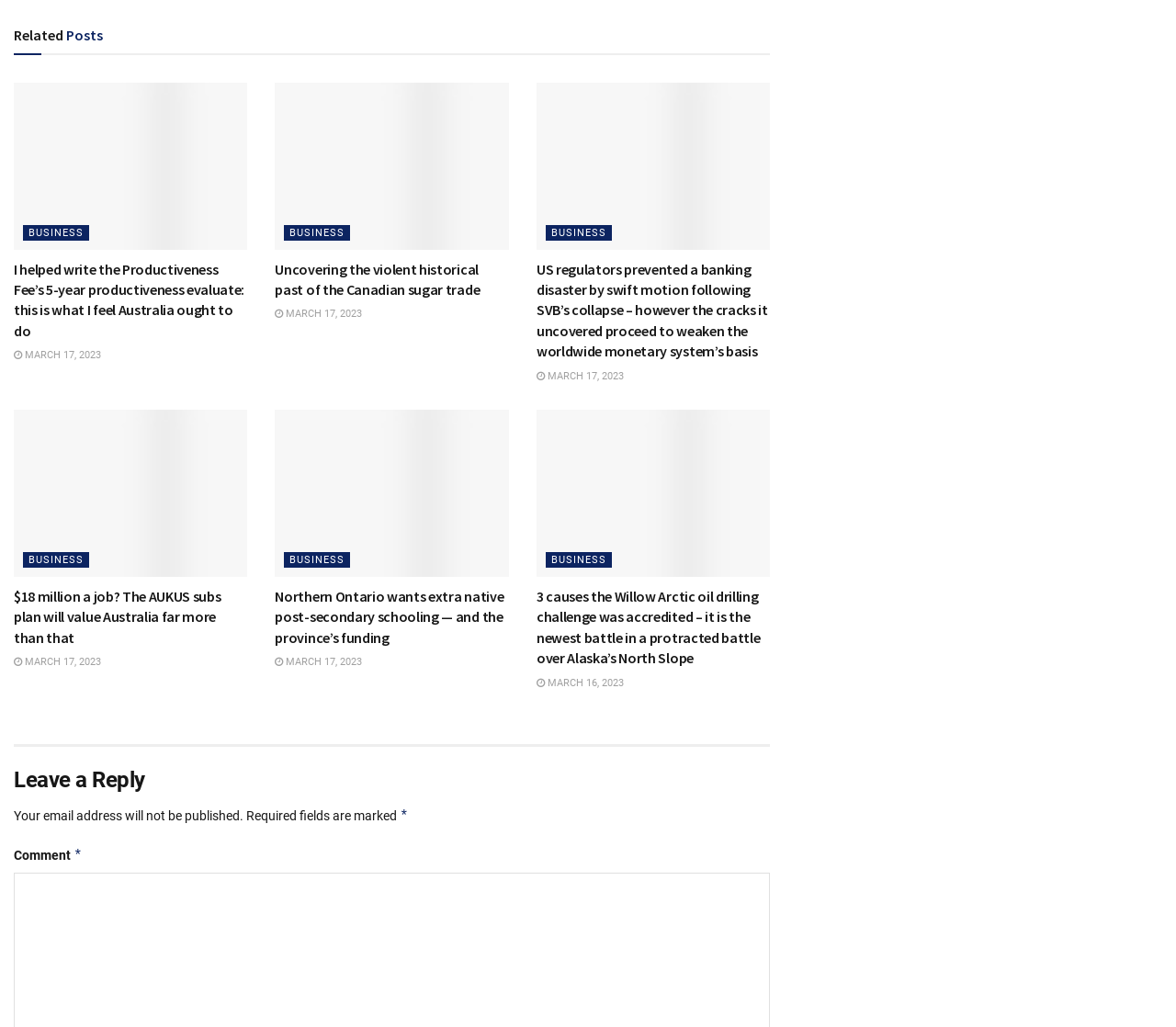What is the category of the article 'I helped write the Productiveness Fee’s 5-year productiveness evaluate: this is what I feel Australia ought to do'?
Using the image, answer in one word or phrase.

BUSINESS